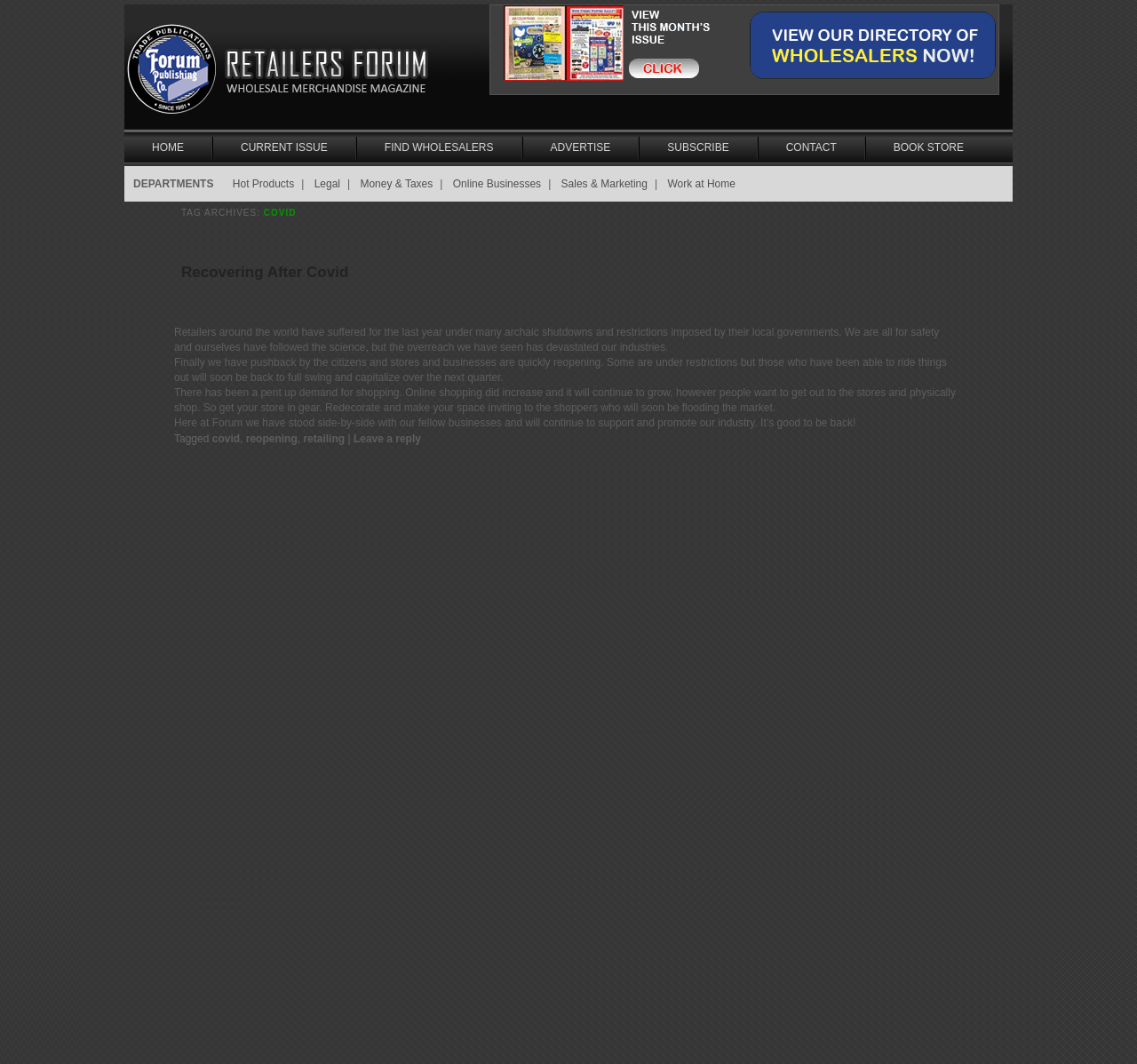Find the bounding box coordinates of the element I should click to carry out the following instruction: "View the current issue".

[0.188, 0.122, 0.312, 0.155]